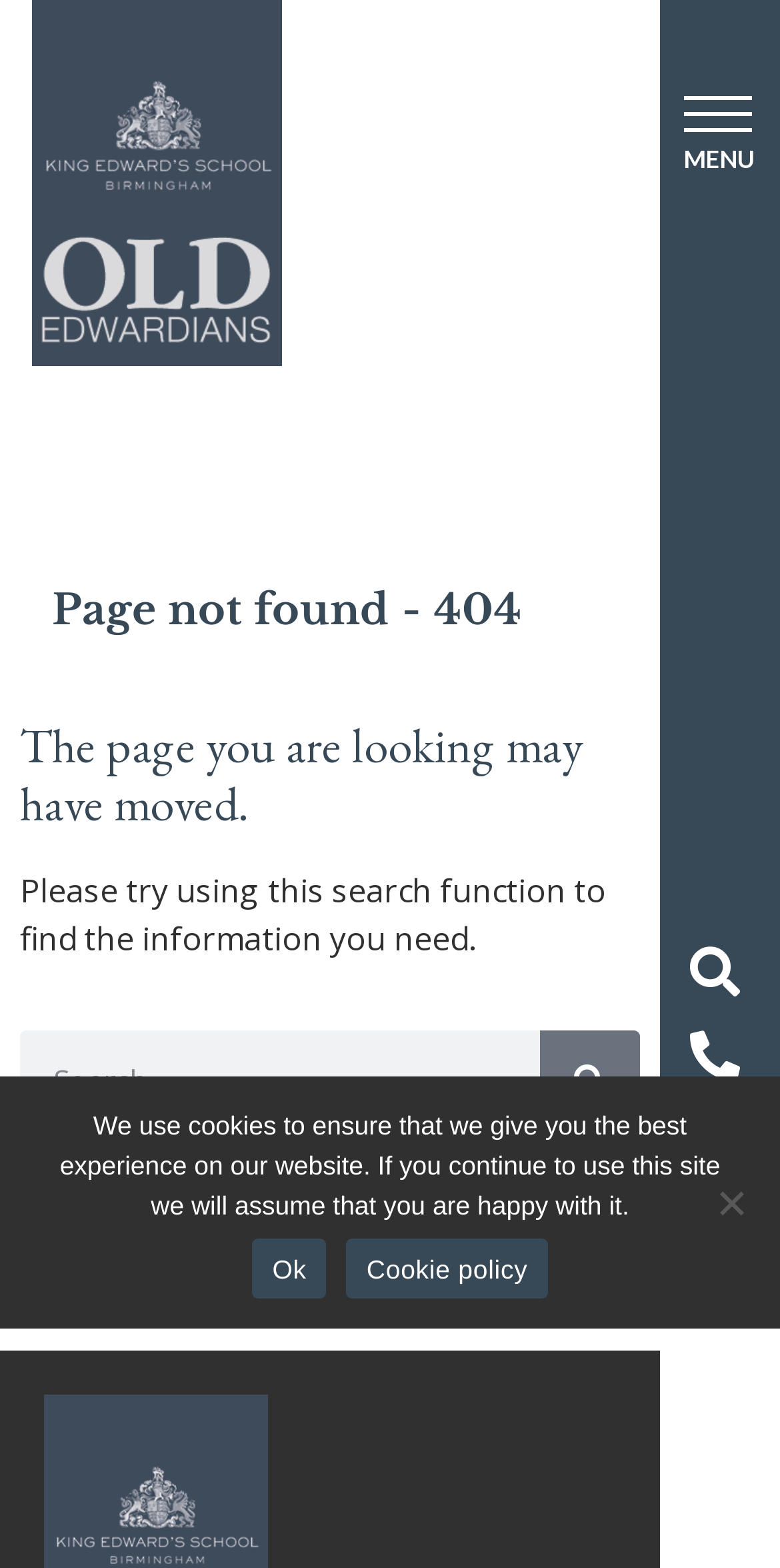Locate the bounding box of the UI element with the following description: "Search".

[0.692, 0.658, 0.821, 0.721]